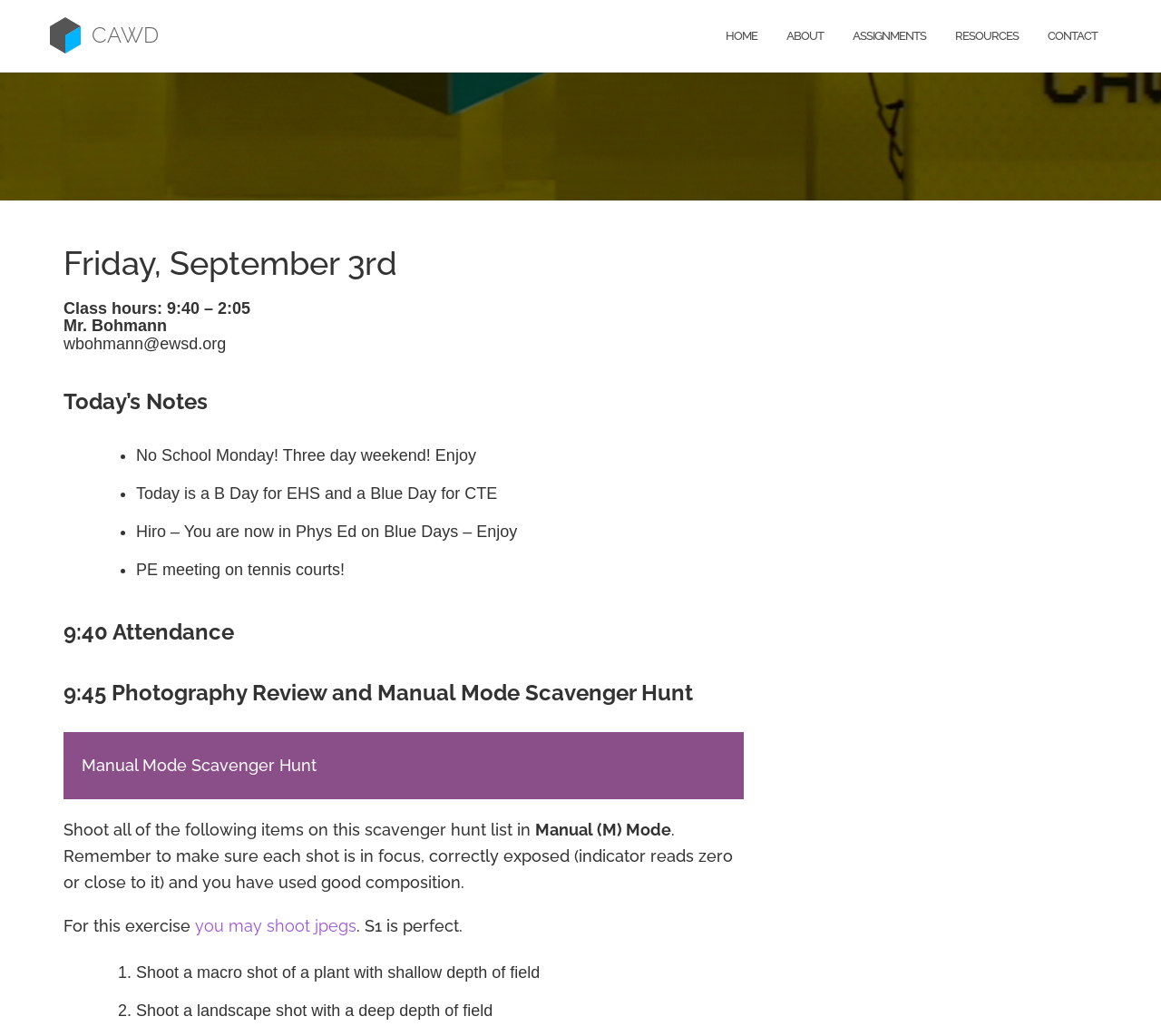What is the note for Hiro?
Answer the question with a single word or phrase, referring to the image.

Phys Ed on Blue Days